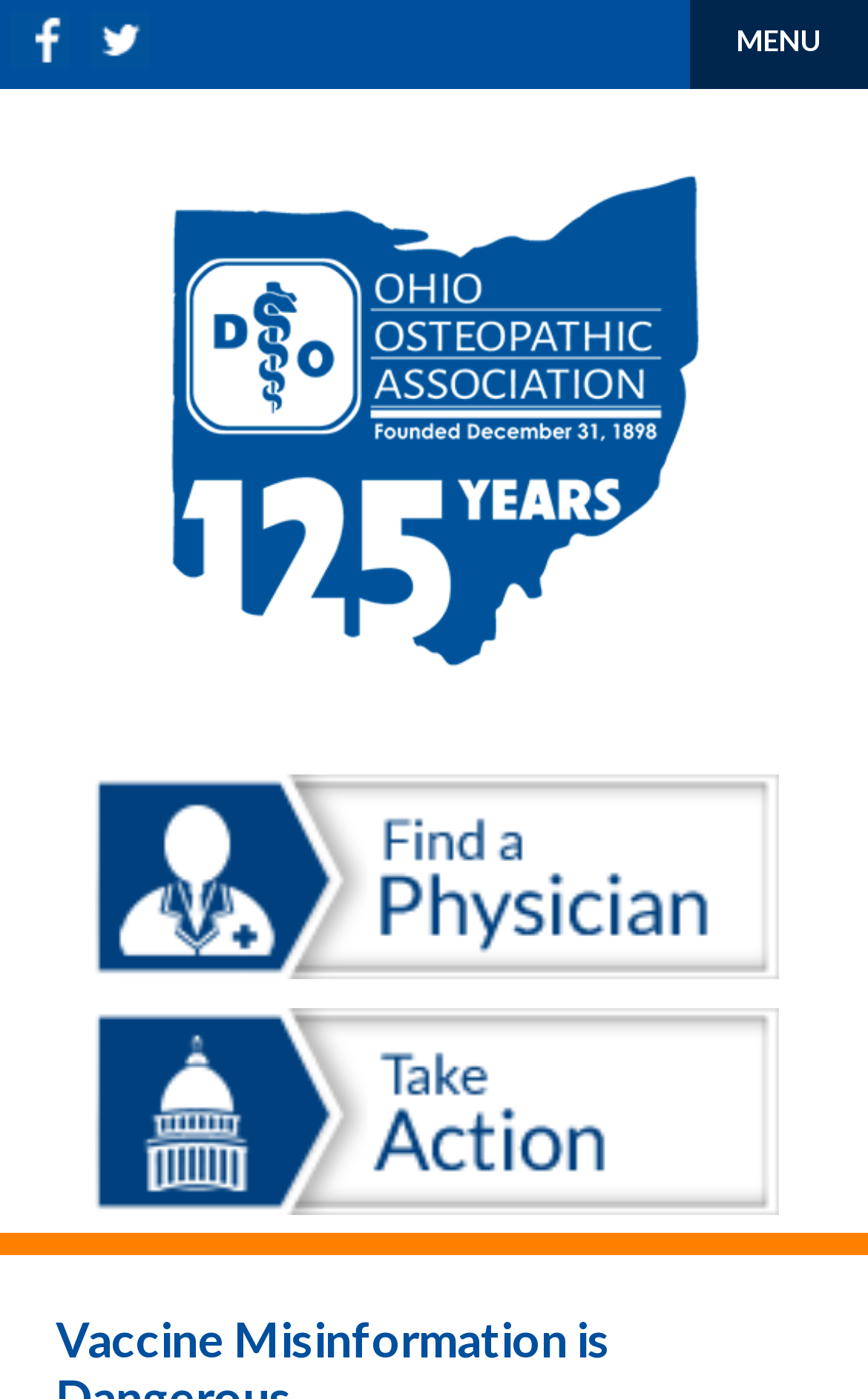What is the position of the 'Find a Physician' link?
Please give a well-detailed answer to the question.

I compared the y1 and y2 coordinates of the 'Find a Physician' link with other elements and found that it is located in the middle section of the webpage, below the top section and above the bottom section.